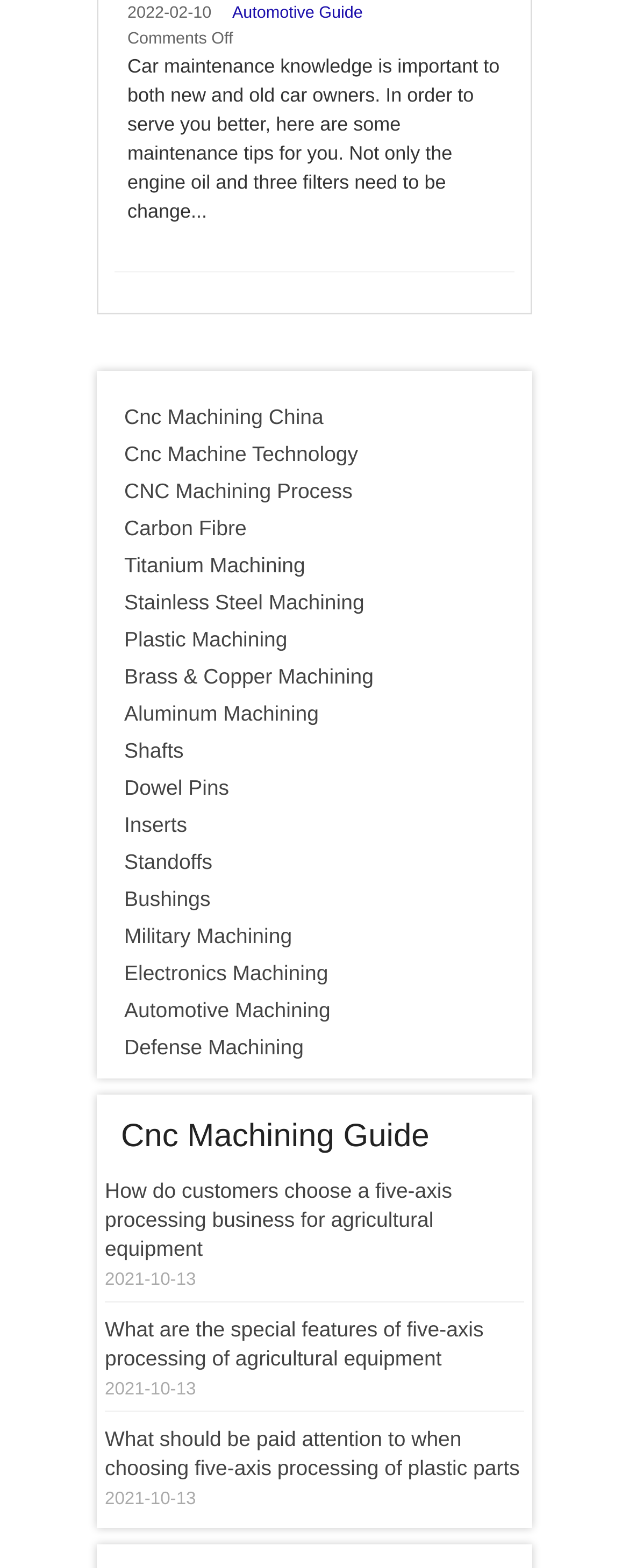Examine the screenshot and answer the question in as much detail as possible: How many links are related to machining processes?

I counted the links starting from 'Cnc Machining China' to 'Defense Machining' and found 15 links related to machining processes.